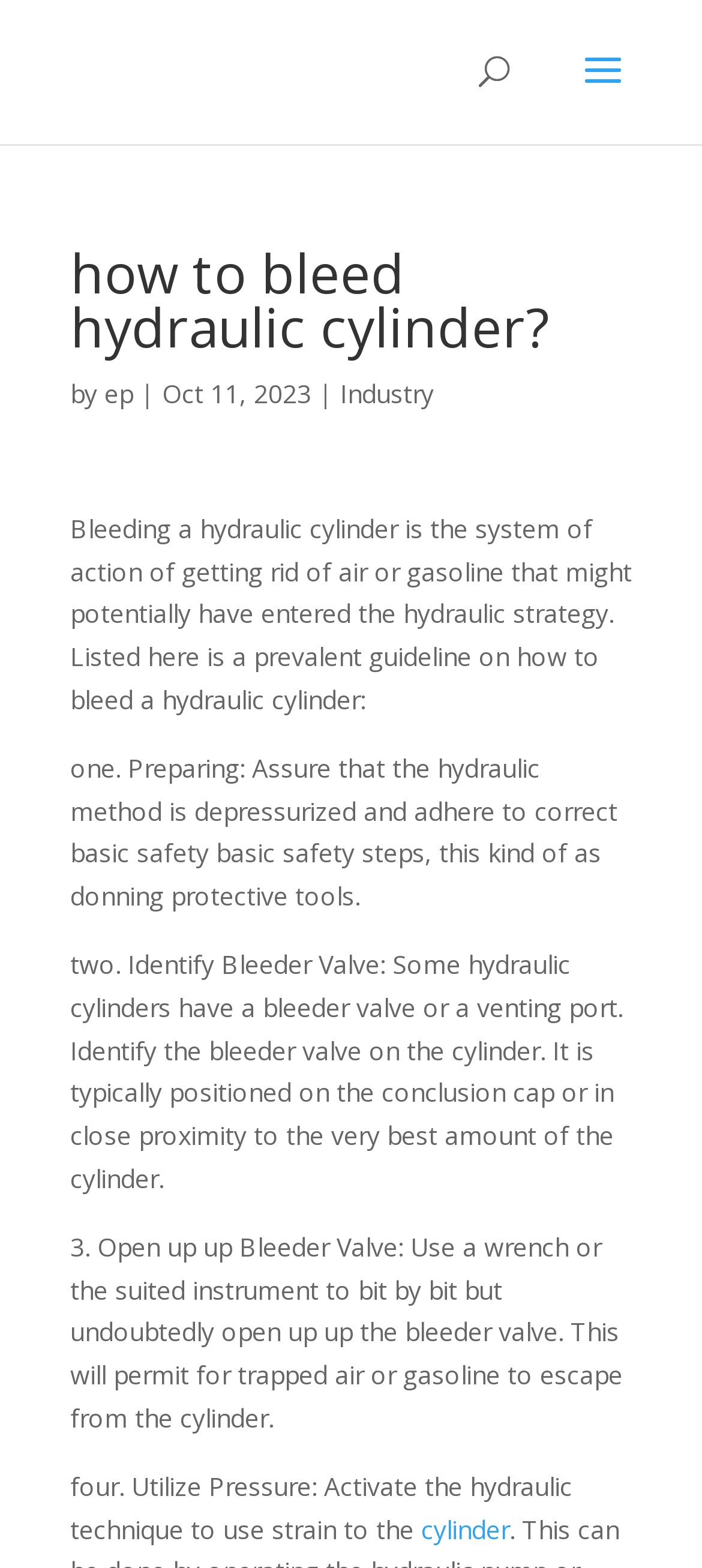Examine the screenshot and answer the question in as much detail as possible: What is bleeding a hydraulic cylinder?

According to the webpage, bleeding a hydraulic cylinder is the process of removing air or gas that might have entered the hydraulic system. This is stated in the introductory paragraph of the webpage.